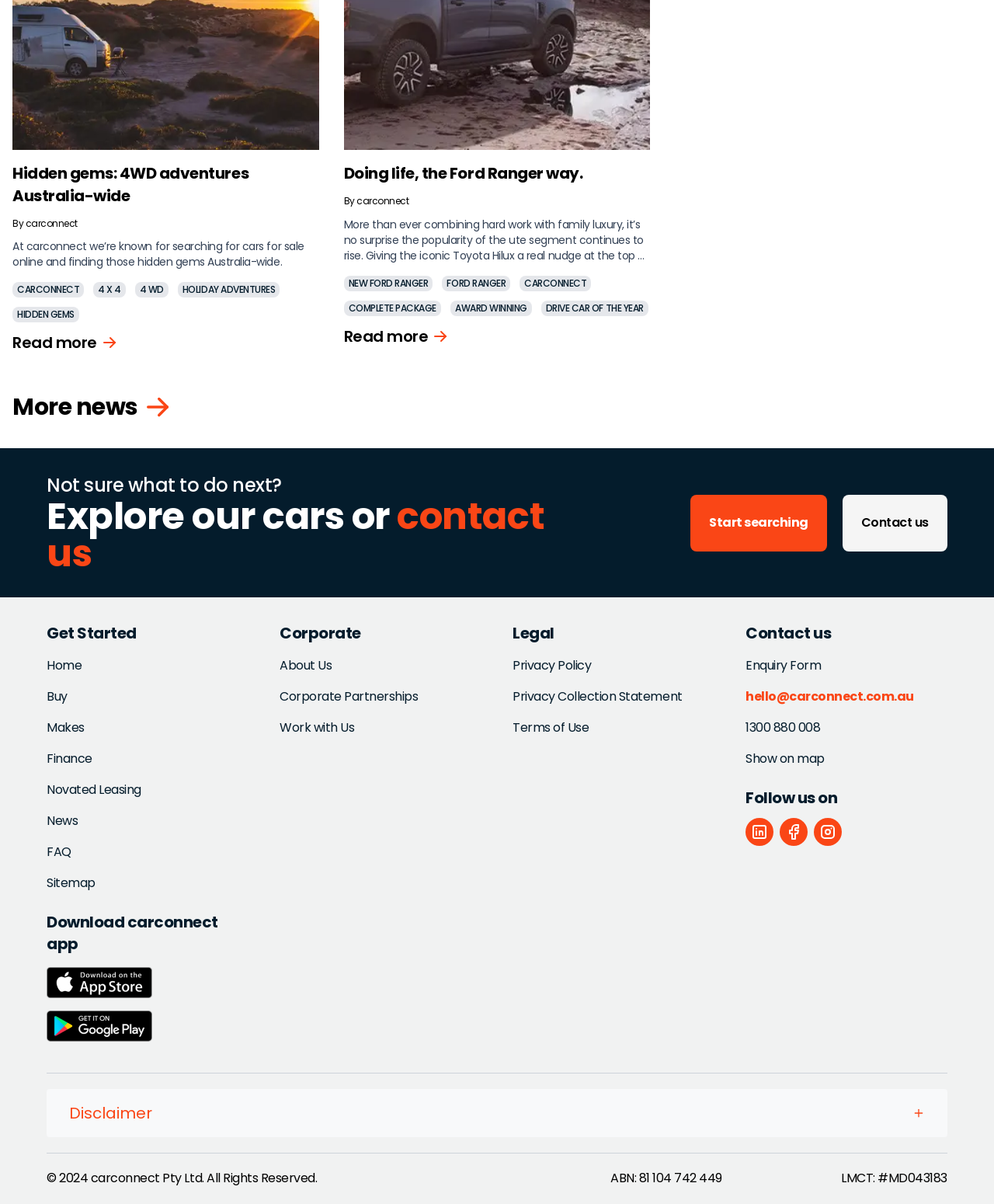Determine the bounding box coordinates of the region I should click to achieve the following instruction: "Contact us". Ensure the bounding box coordinates are four float numbers between 0 and 1, i.e., [left, top, right, bottom].

[0.847, 0.411, 0.953, 0.458]